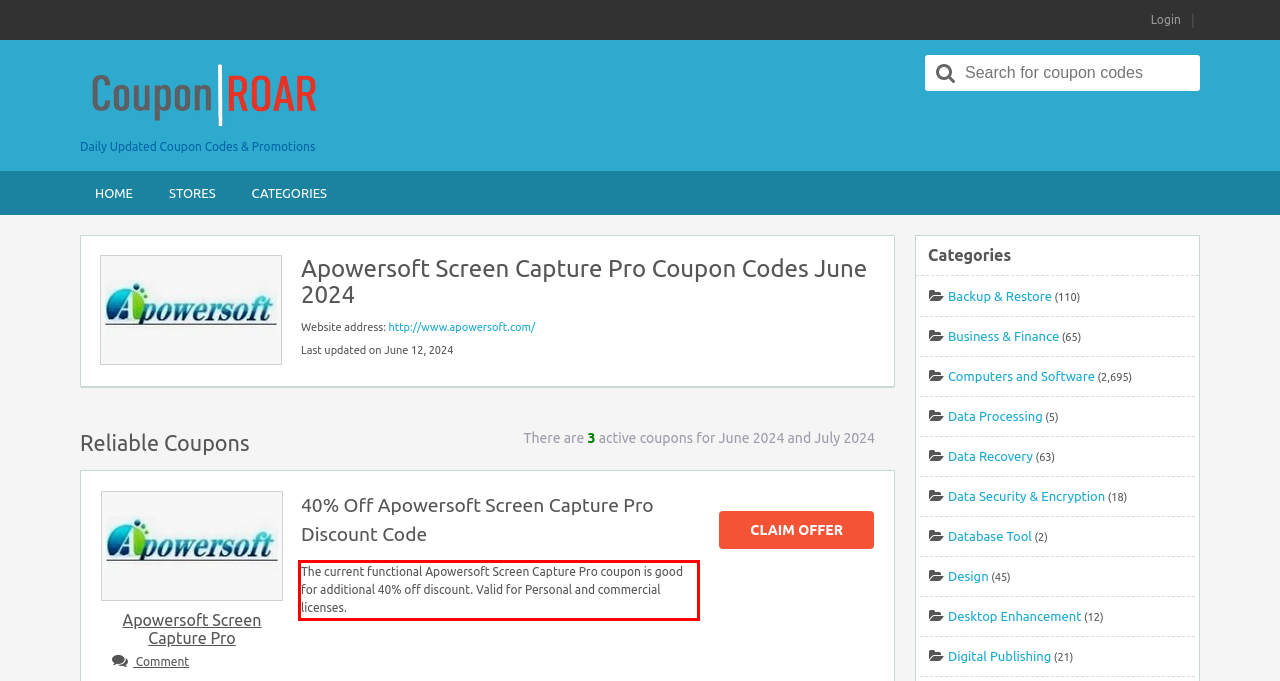From the given screenshot of a webpage, identify the red bounding box and extract the text content within it.

The current functional Apowersoft Screen Capture Pro coupon is good for additional 40% off discount. Valid for Personal and commercial licenses.